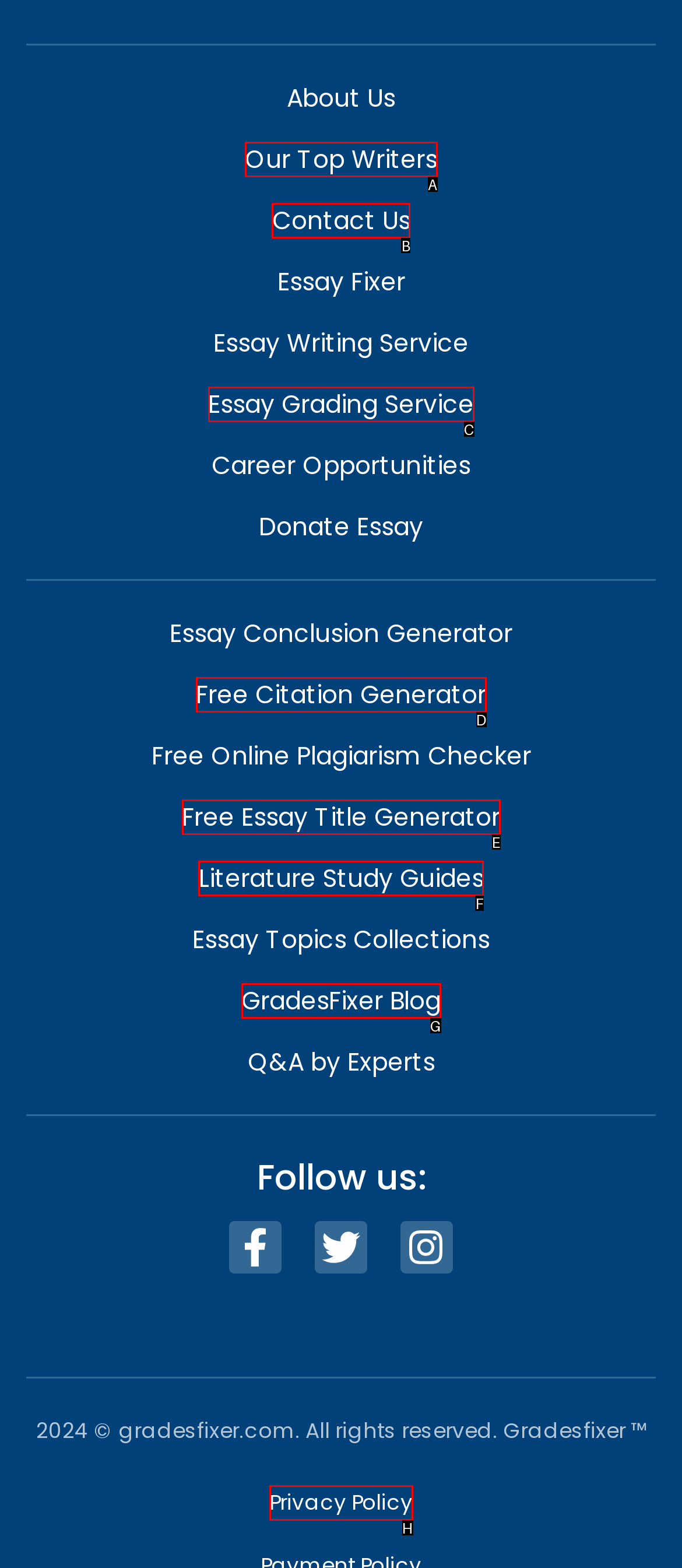From the given choices, determine which HTML element aligns with the description: Essay Grading Service Respond with the letter of the appropriate option.

C